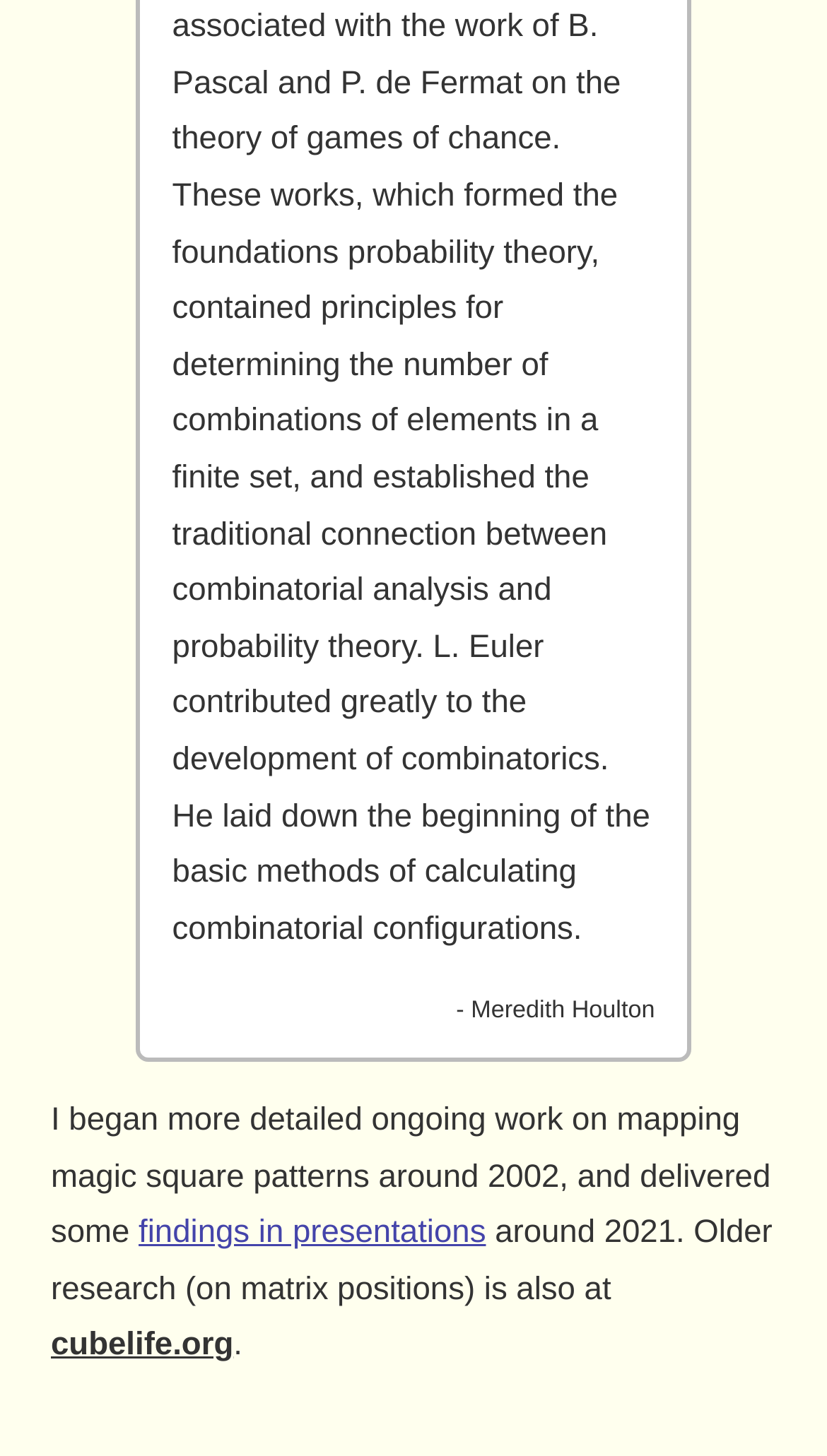Determine the bounding box coordinates of the UI element described by: "findings in presentations".

[0.168, 0.834, 0.588, 0.859]